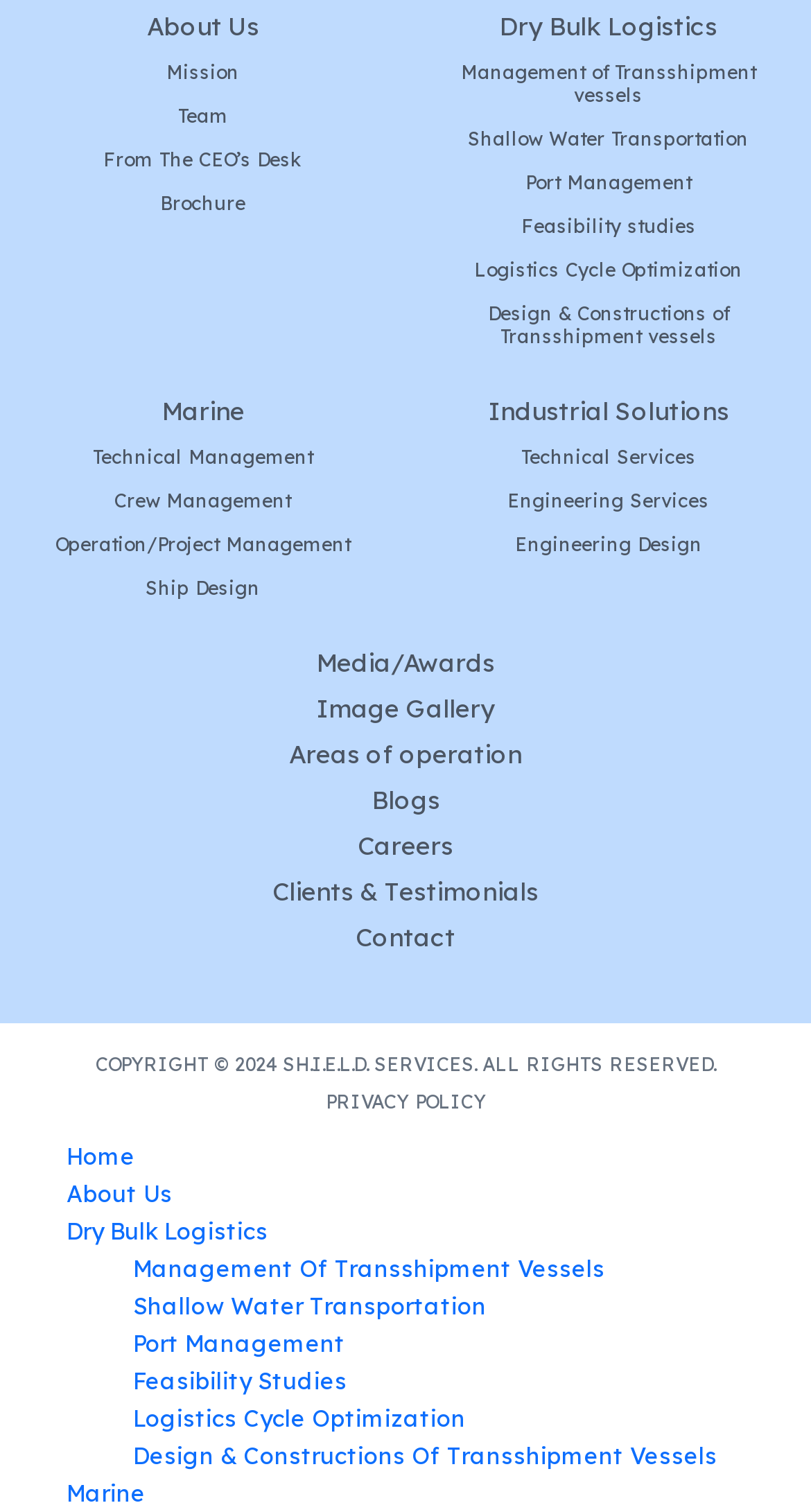Determine the bounding box coordinates of the clickable element necessary to fulfill the instruction: "Check Careers". Provide the coordinates as four float numbers within the 0 to 1 range, i.e., [left, top, right, bottom].

[0.441, 0.552, 0.559, 0.568]